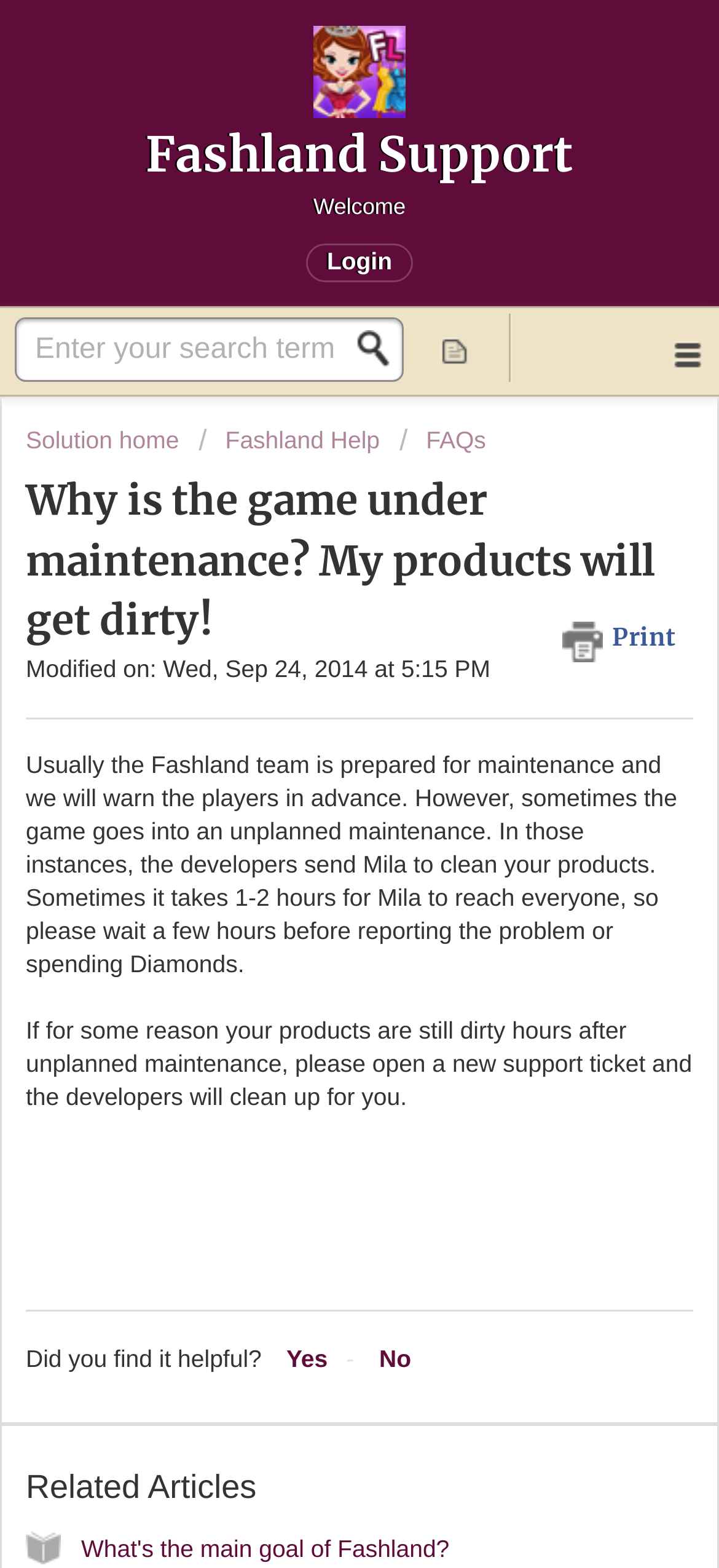What should players do if their products are still dirty after hours?
Refer to the screenshot and answer in one word or phrase.

Open a new support ticket